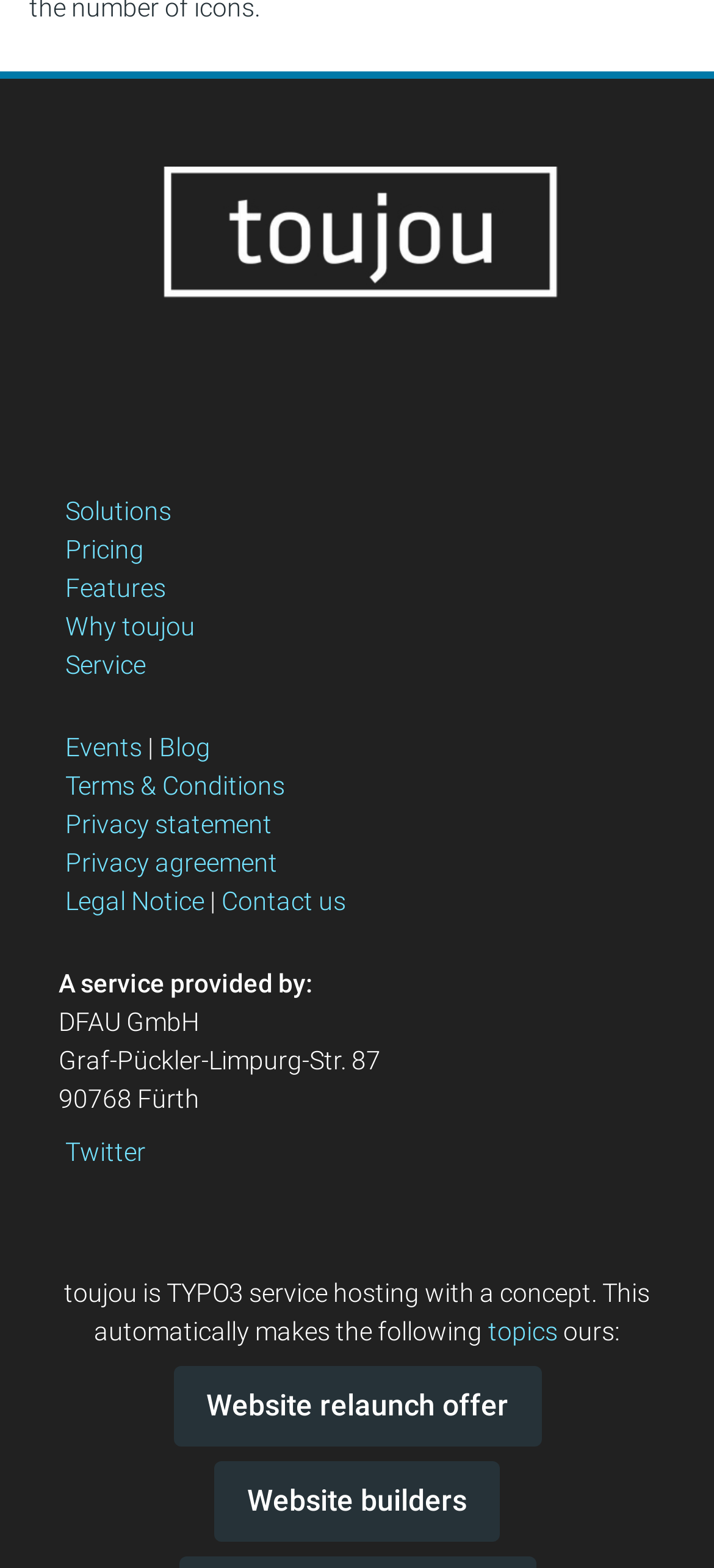Calculate the bounding box coordinates for the UI element based on the following description: "Solutions". Ensure the coordinates are four float numbers between 0 and 1, i.e., [left, top, right, bottom].

[0.082, 0.185, 0.24, 0.21]